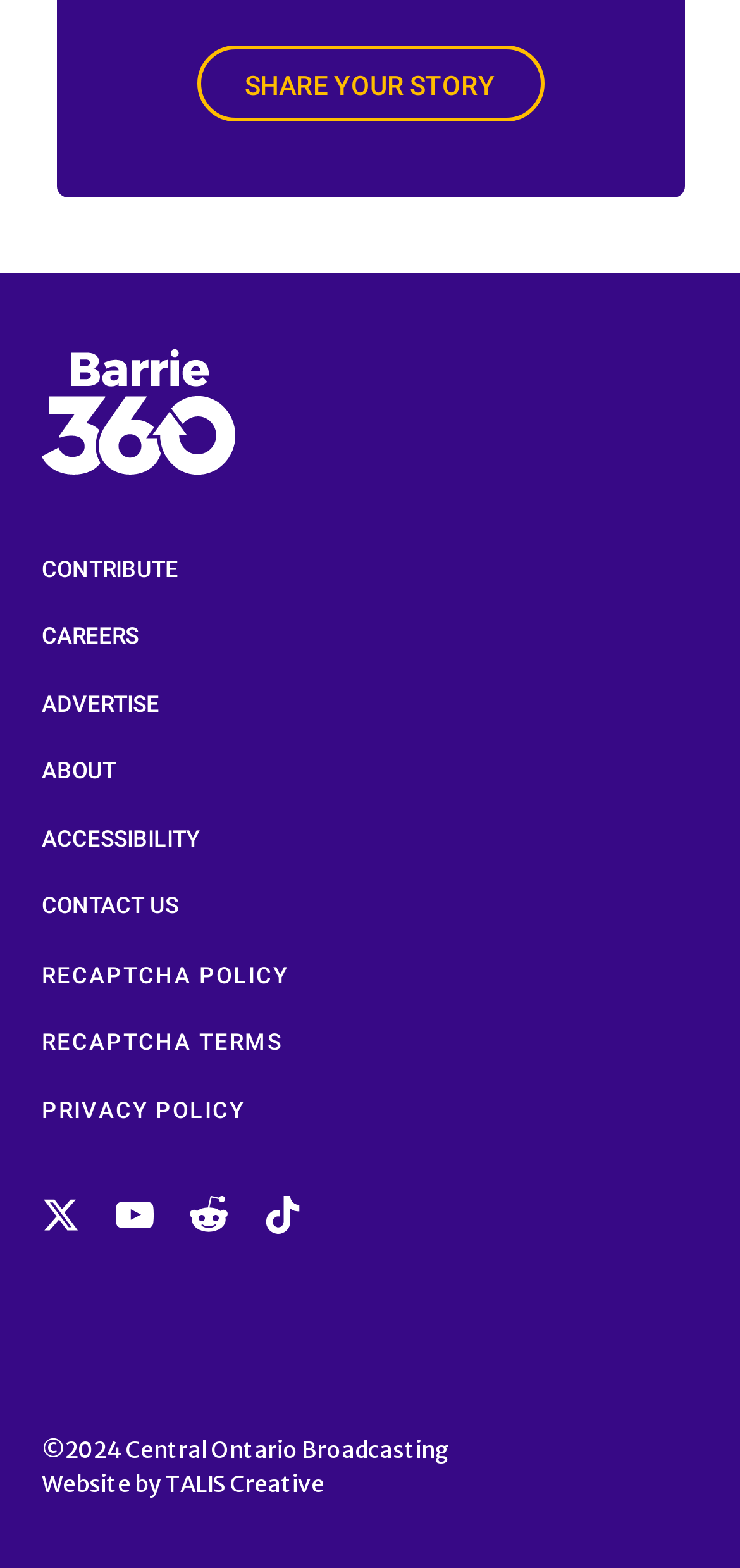Please identify the bounding box coordinates of the clickable region that I should interact with to perform the following instruction: "Contact US". The coordinates should be expressed as four float numbers between 0 and 1, i.e., [left, top, right, bottom].

[0.056, 0.565, 0.241, 0.586]